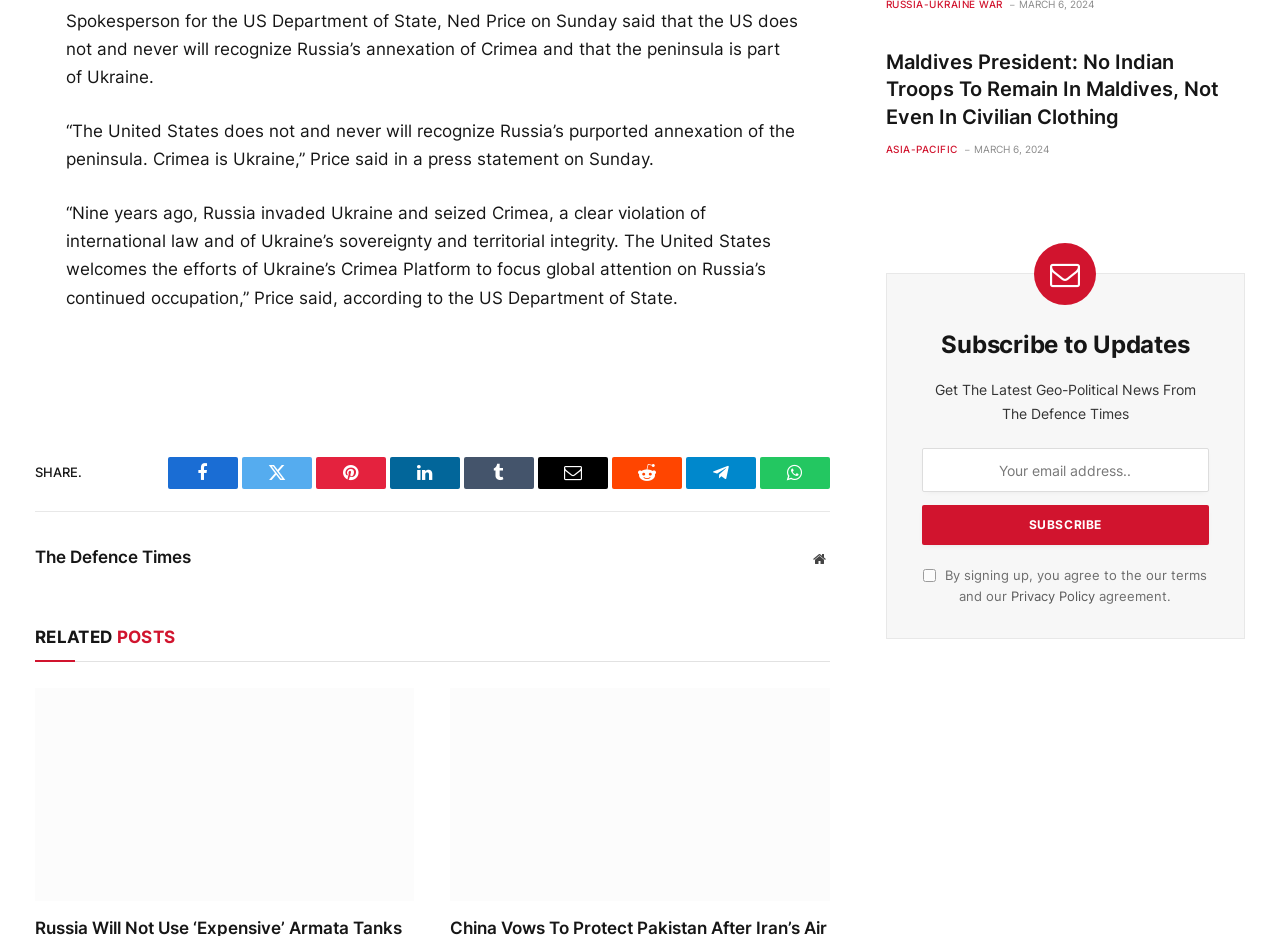Please identify the bounding box coordinates of the element's region that I should click in order to complete the following instruction: "Call the office". The bounding box coordinates consist of four float numbers between 0 and 1, i.e., [left, top, right, bottom].

None